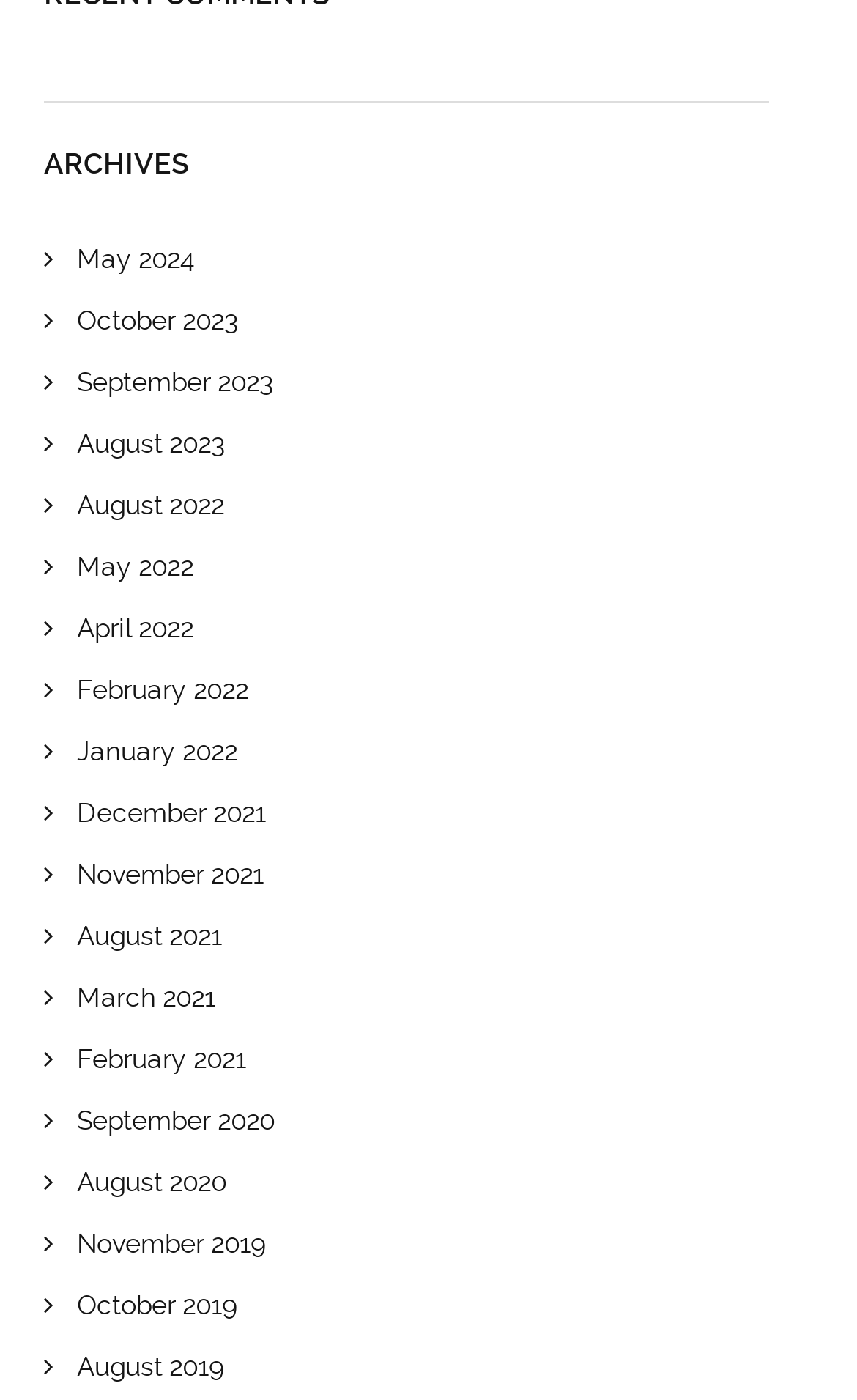Are the links on this webpage organized in chronological order?
Look at the image and respond to the question as thoroughly as possible.

Although the links are generally organized in reverse chronological order, there are some exceptions. For example, 'August 2022' comes before 'May 2022', indicating that the links are not strictly in chronological order.